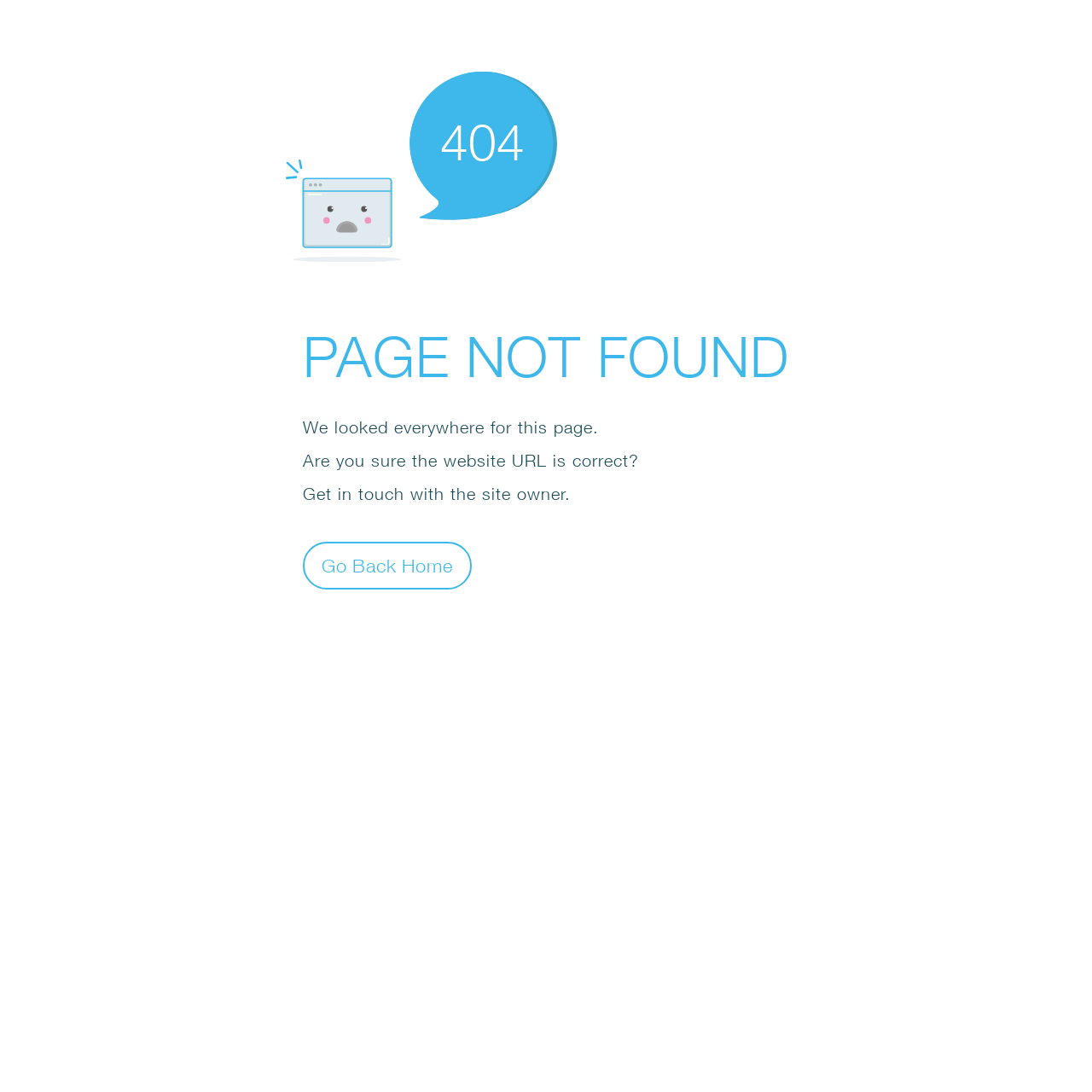Given the element description "Go Back Home", identify the bounding box of the corresponding UI element.

[0.277, 0.496, 0.432, 0.54]